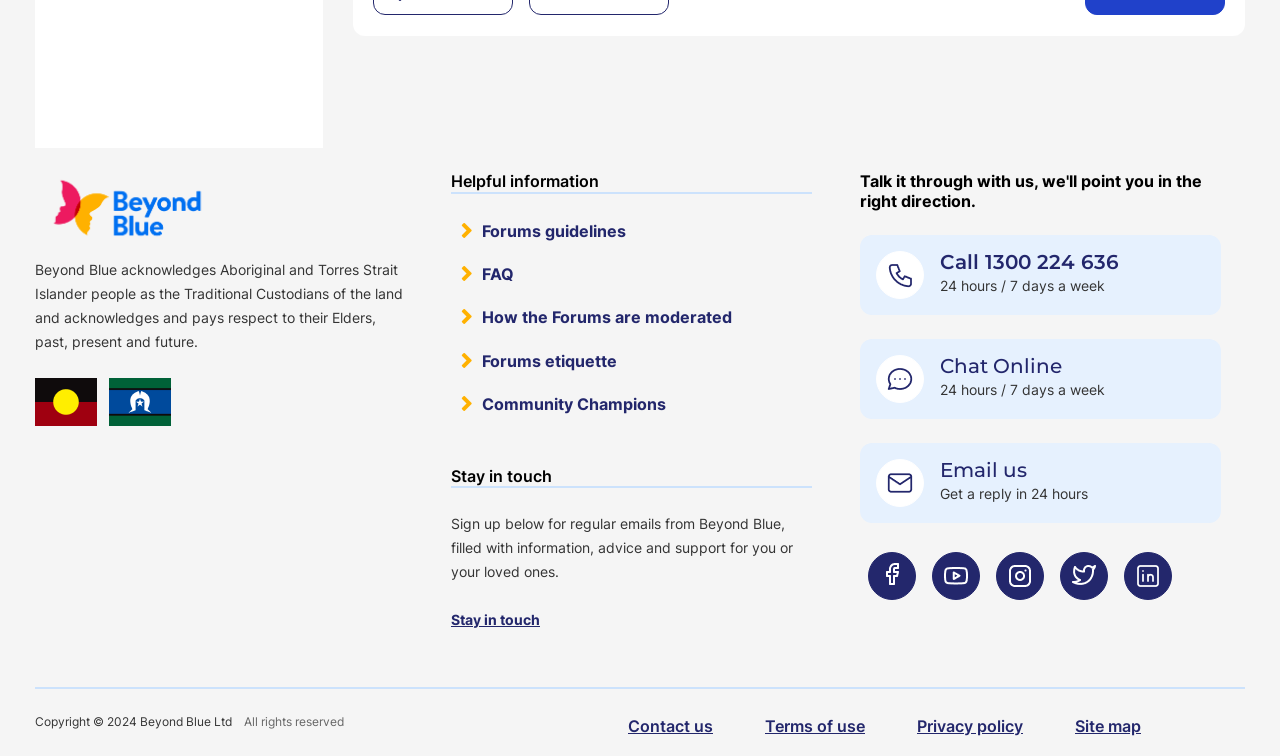Determine the bounding box coordinates of the region I should click to achieve the following instruction: "Open 'Blog' page". Ensure the bounding box coordinates are four float numbers between 0 and 1, i.e., [left, top, right, bottom].

None